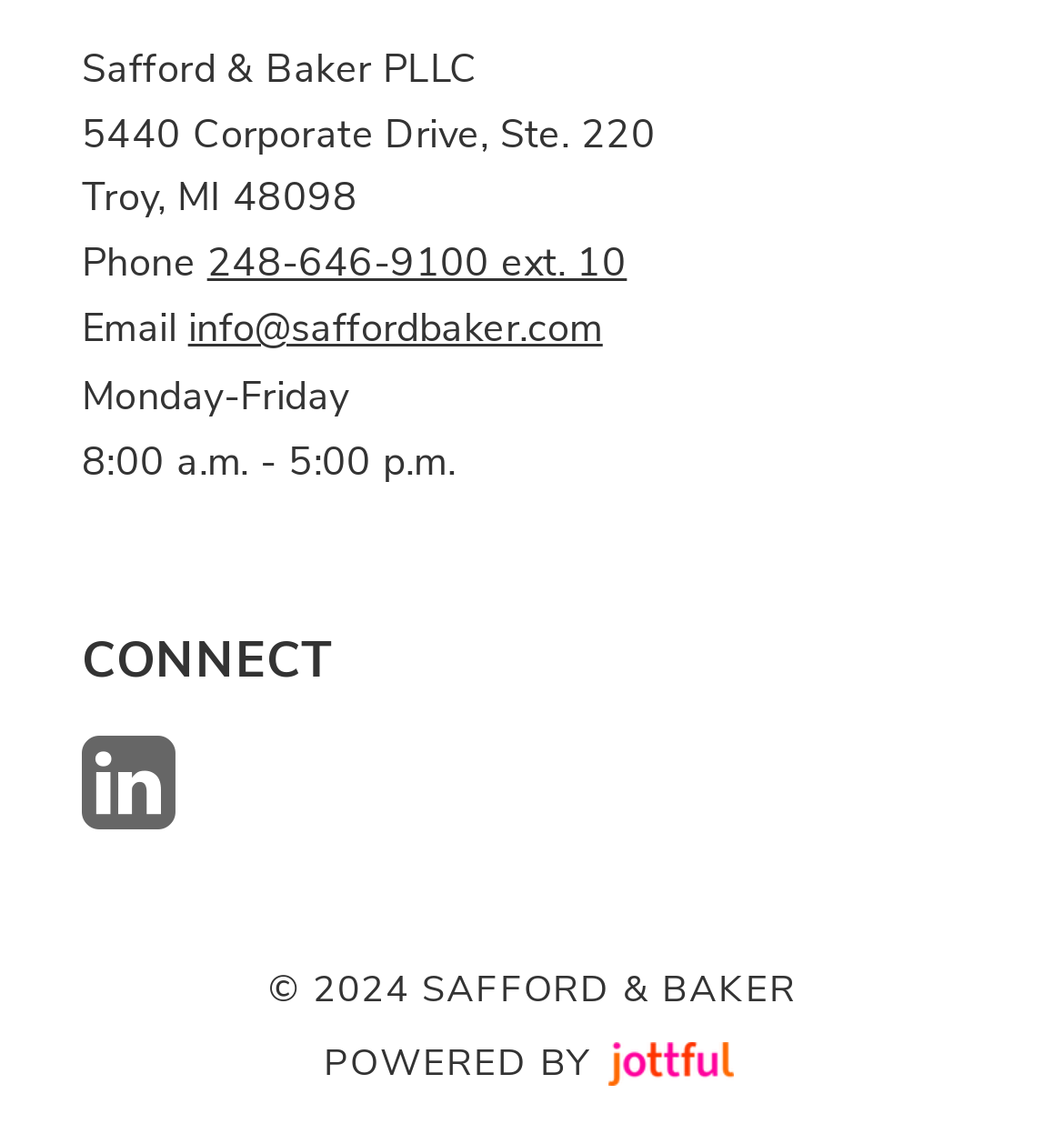What are the office hours of the law firm?
Based on the screenshot, give a detailed explanation to answer the question.

I found the office hours by looking at the text below the 'Monday-Friday' label, which is '8:00 a.m. - 5:00 p.m.'.